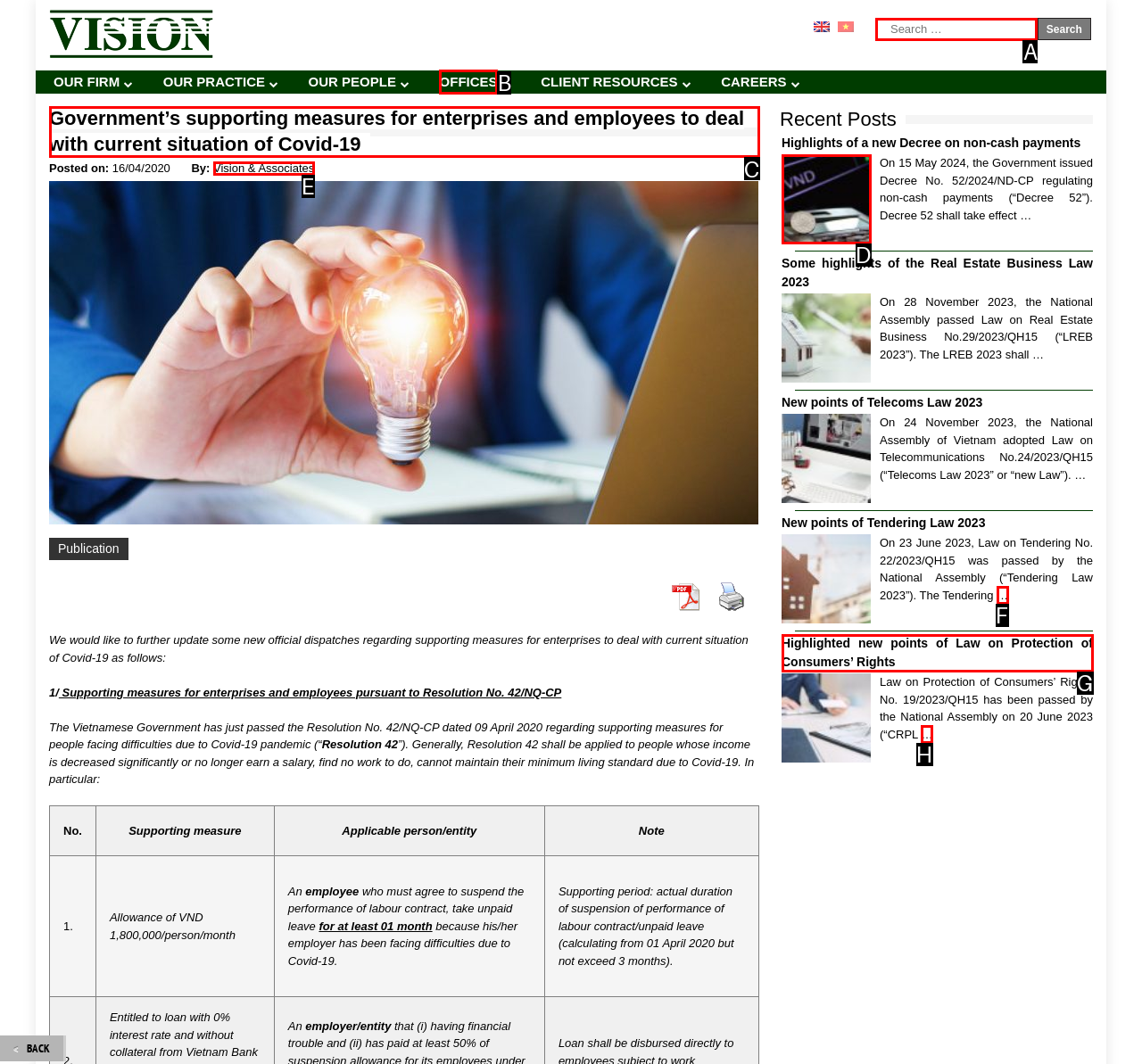Find the HTML element to click in order to complete this task: Read about Government’s supporting measures for enterprises and employees to deal with current situation of Covid-19
Answer with the letter of the correct option.

C